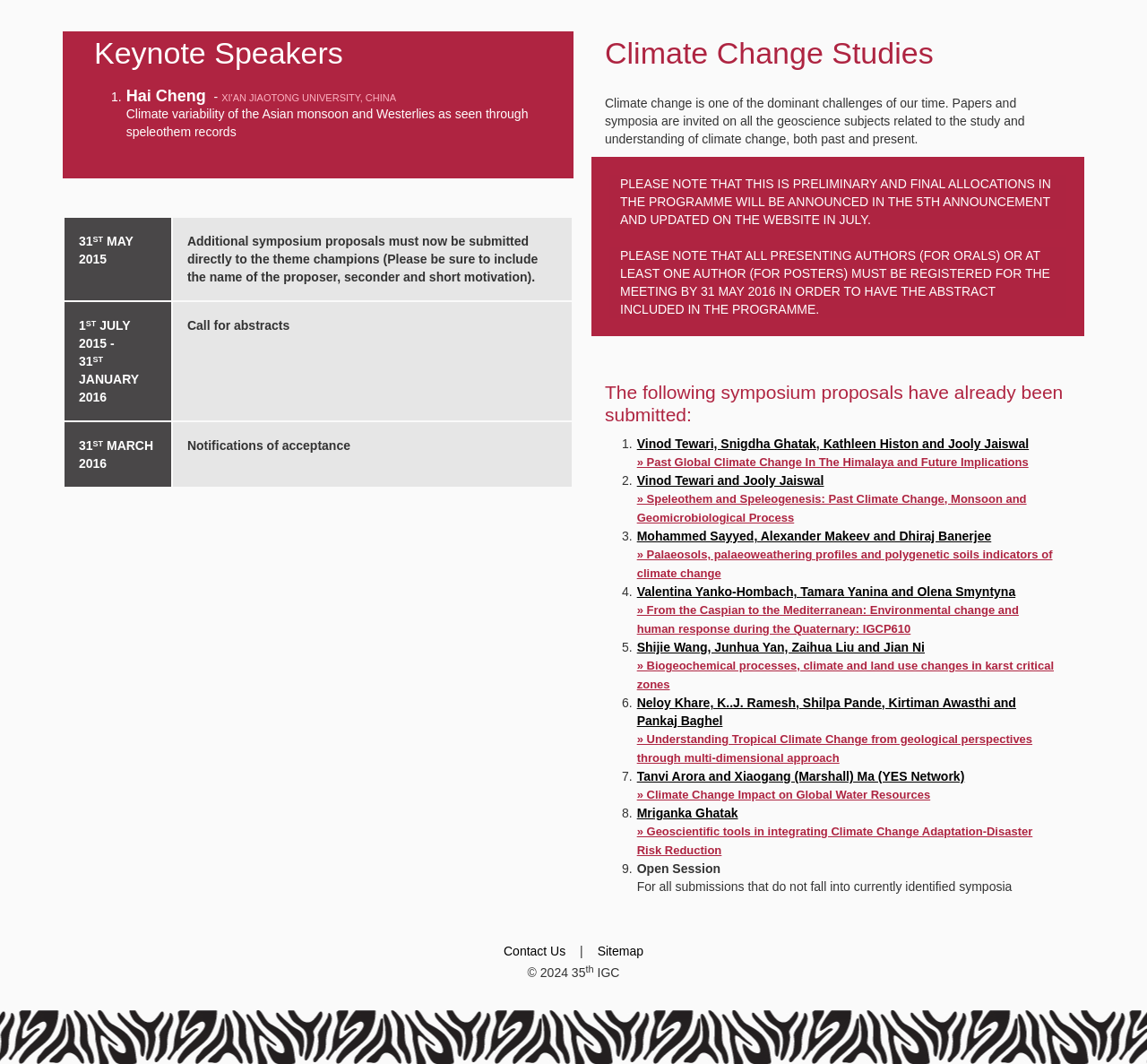Using the provided element description, identify the bounding box coordinates as (top-left x, top-left y, bottom-right x, bottom-right y). Ensure all values are between 0 and 1. Description: Mriganka Ghatak

[0.555, 0.757, 0.643, 0.771]